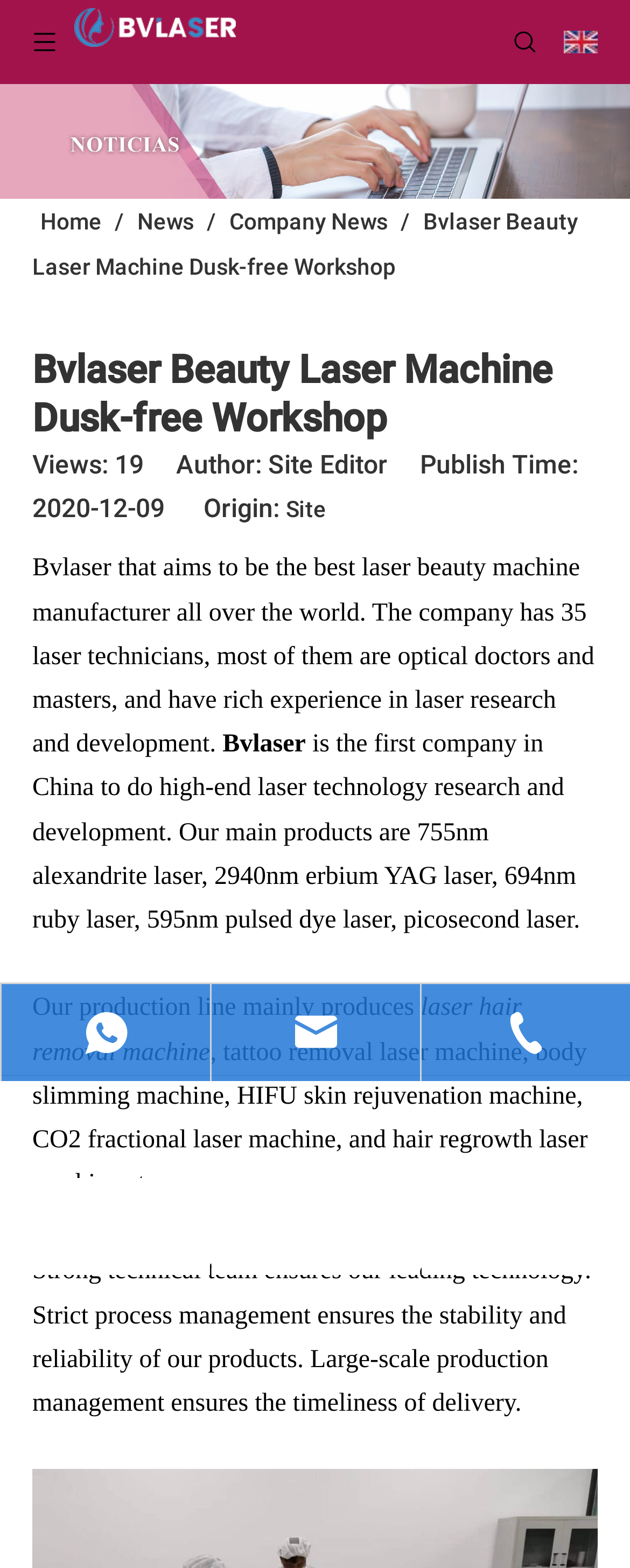Locate the bounding box coordinates of the element I should click to achieve the following instruction: "Click the Home link".

[0.064, 0.133, 0.169, 0.15]